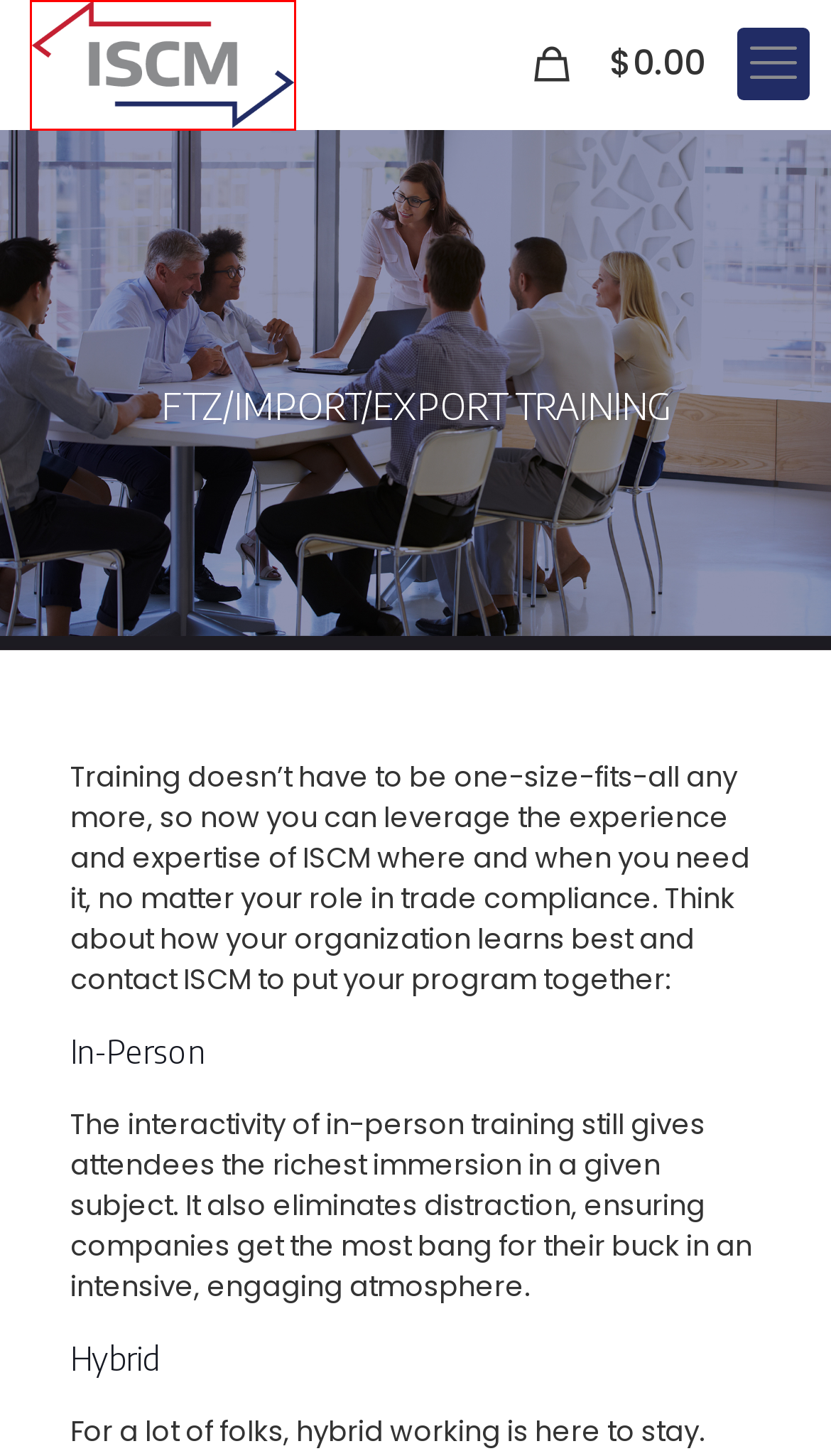With the provided screenshot showing a webpage and a red bounding box, determine which webpage description best fits the new page that appears after clicking the element inside the red box. Here are the options:
A. Home - FTZ Expertise
B. Cart - FTZ Expertise
C. Profile → My Courses - FTZ Expertise
D. The Ultimate FTZ FAQ - FTZ Expertise
E. My account - FTZ Expertise
F. ABOUT - FTZ Expertise
G. Compliance Courses - FTZ Expertise
H. FT ZINE - FTZ Expertise

A